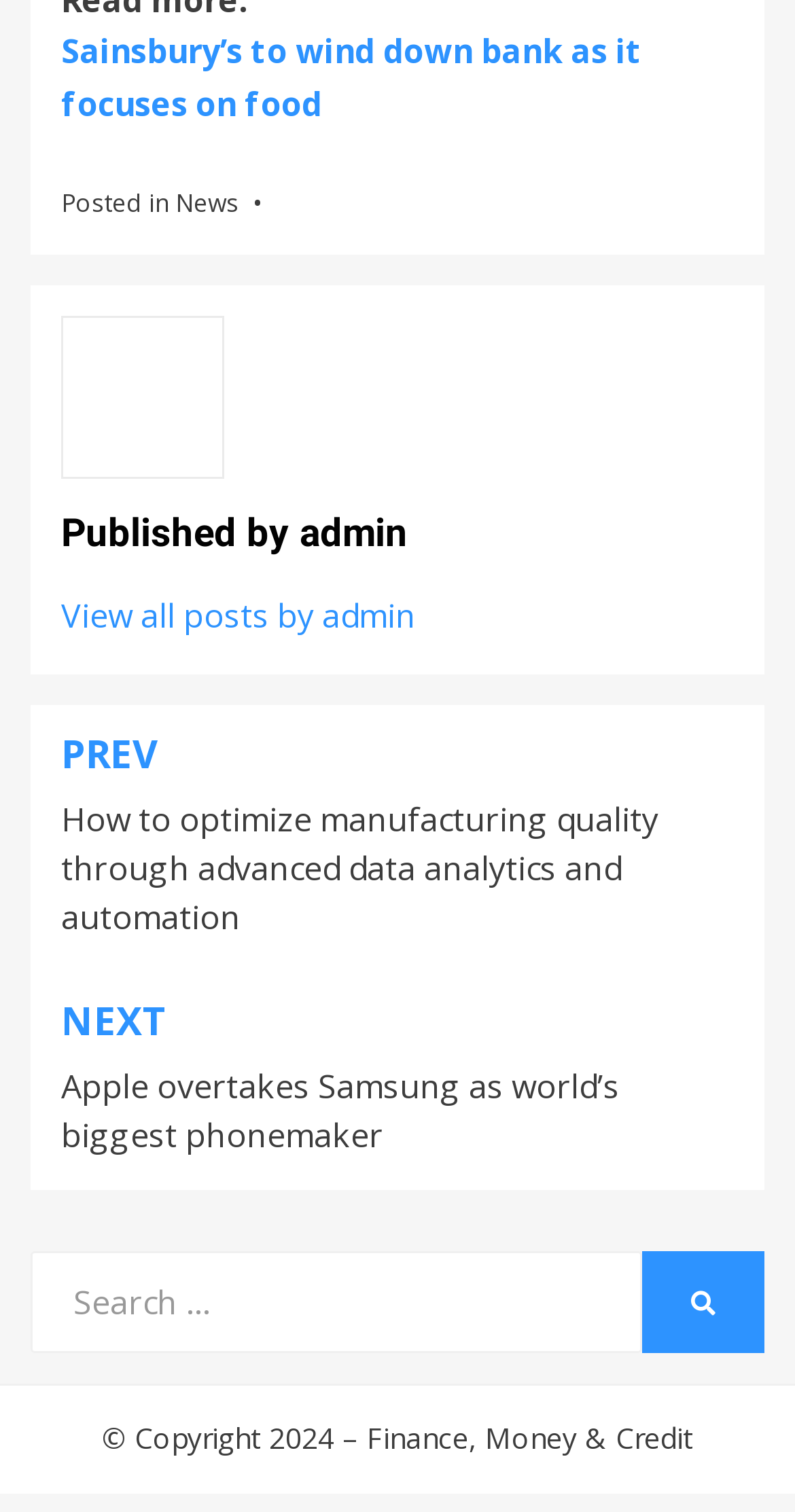Determine the bounding box coordinates of the region I should click to achieve the following instruction: "Read the previous post". Ensure the bounding box coordinates are four float numbers between 0 and 1, i.e., [left, top, right, bottom].

[0.077, 0.487, 0.923, 0.623]